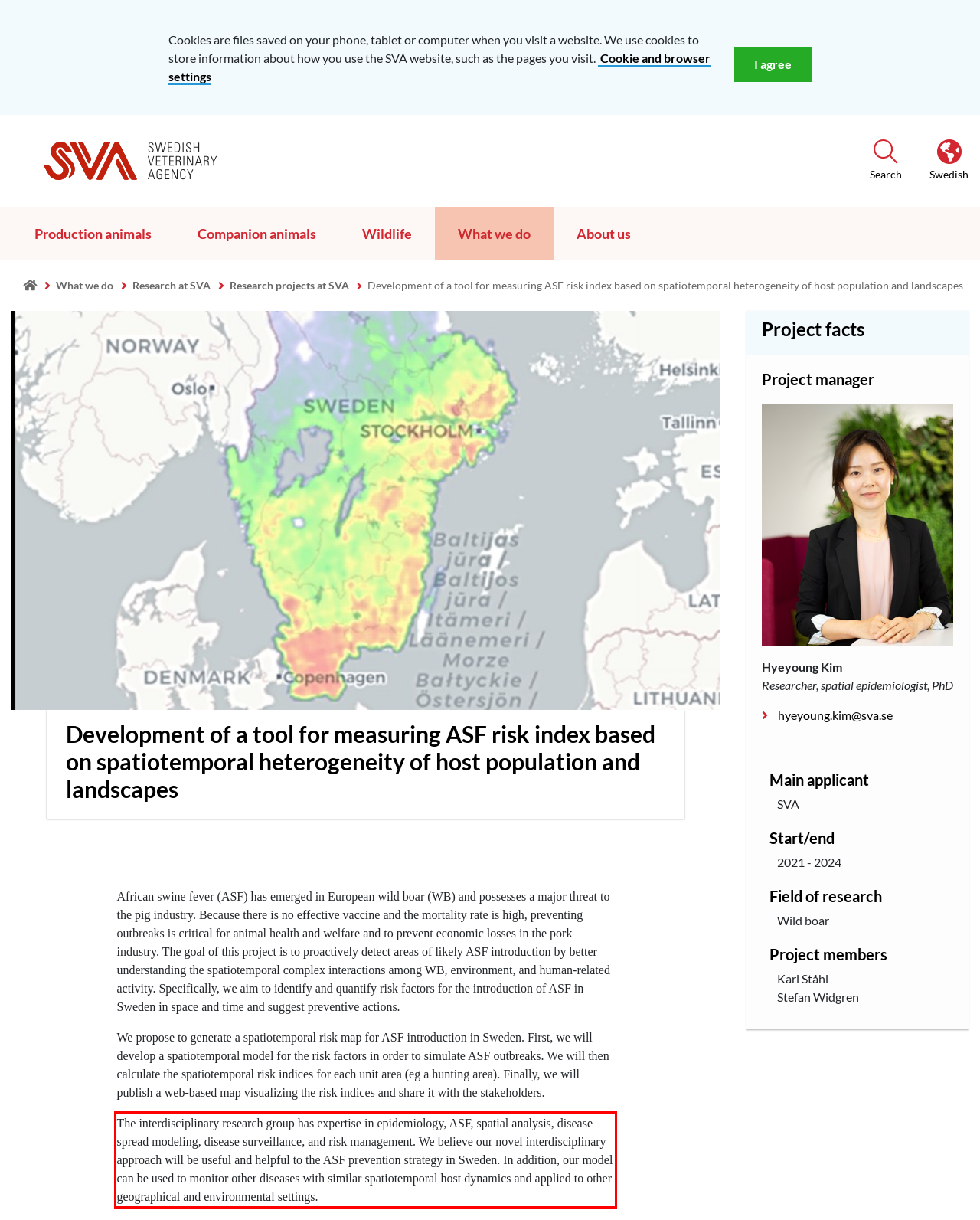Given the screenshot of the webpage, identify the red bounding box, and recognize the text content inside that red bounding box.

The interdisciplinary research group has expertise in epidemiology, ASF, spatial analysis, disease spread modeling, disease surveillance, and risk management. We believe our novel interdisciplinary approach will be useful and helpful to the ASF prevention strategy in Sweden. In addition, our model can be used to monitor other diseases with similar spatiotemporal host dynamics and applied to other geographical and environmental settings.